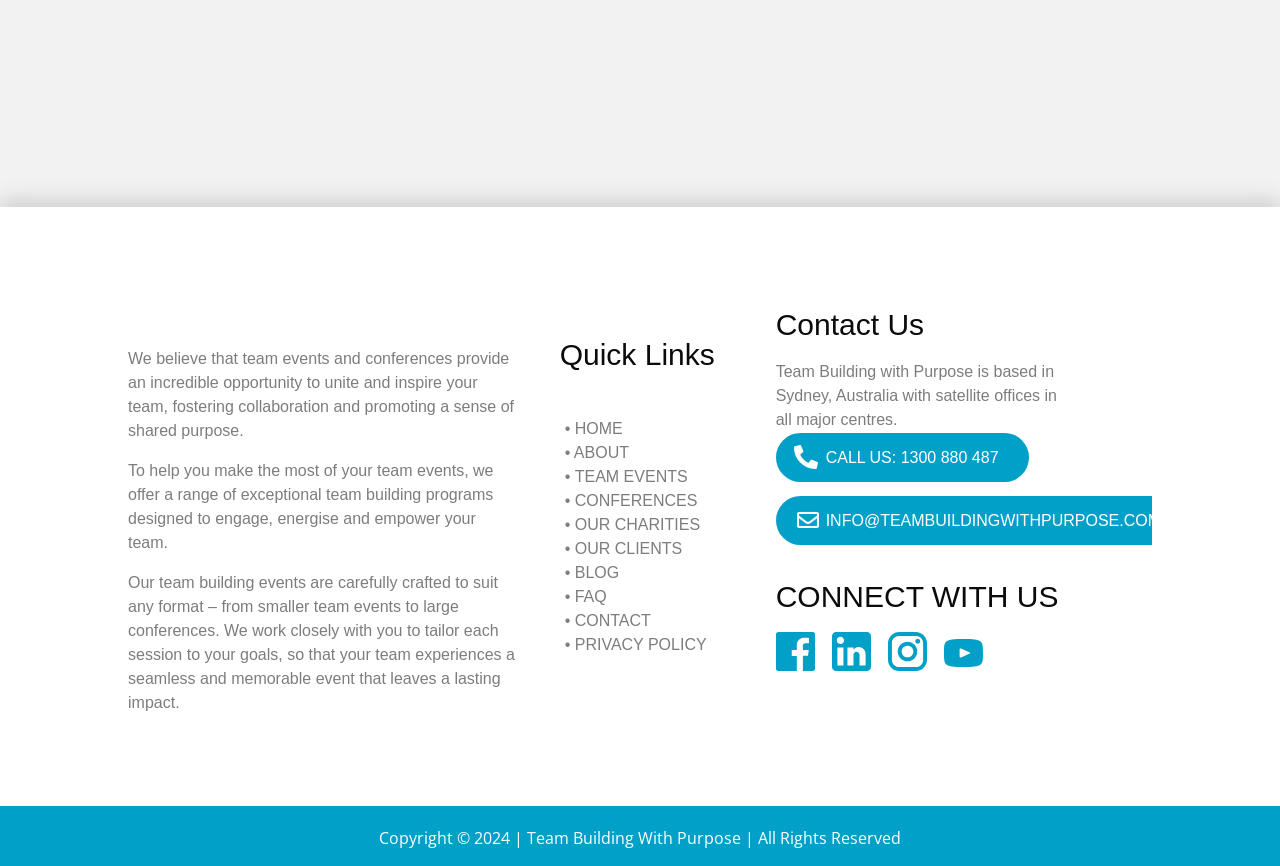Pinpoint the bounding box coordinates of the element that must be clicked to accomplish the following instruction: "Call the phone number". The coordinates should be in the format of four float numbers between 0 and 1, i.e., [left, top, right, bottom].

[0.606, 0.5, 0.804, 0.557]